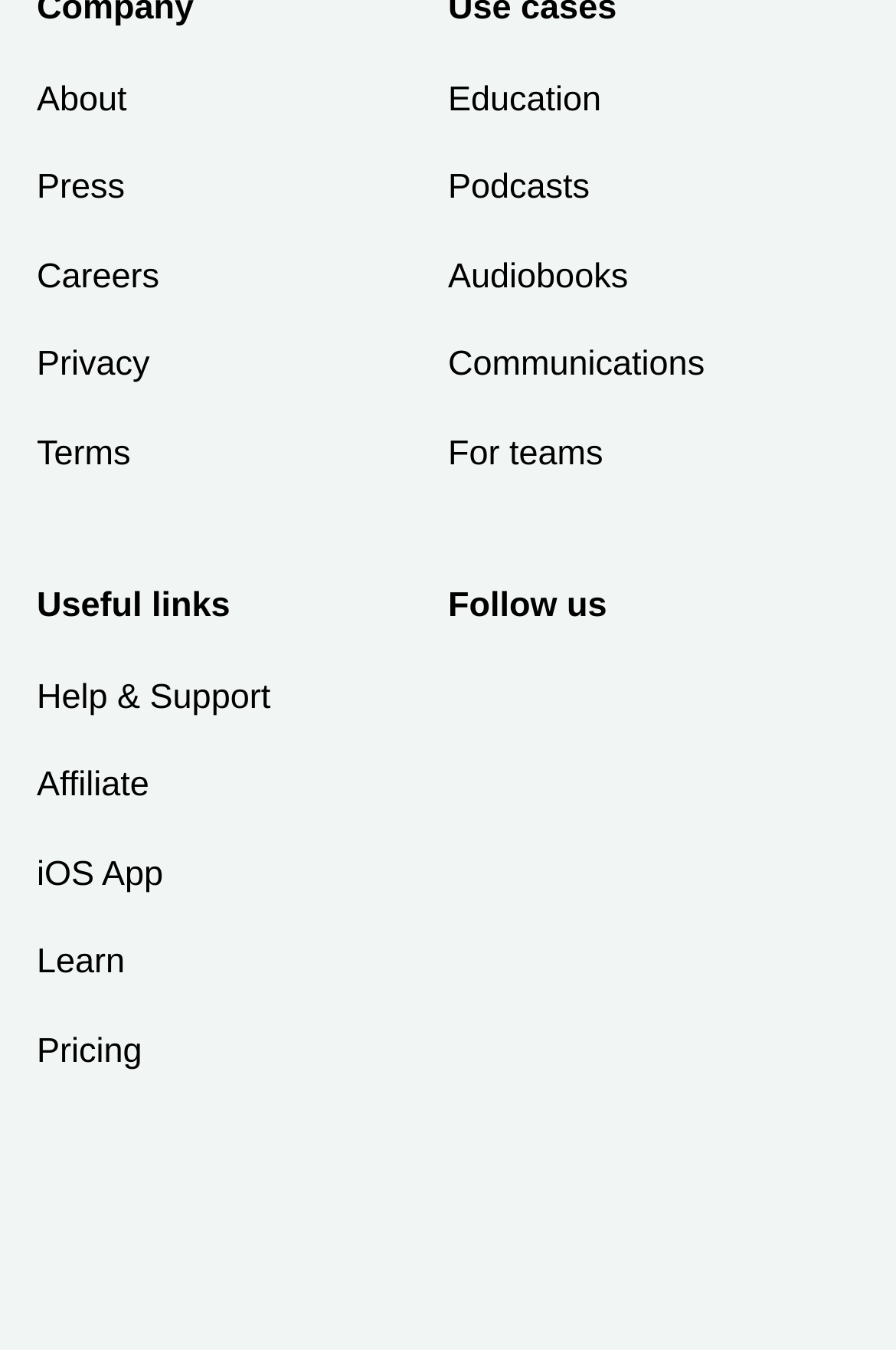Locate the bounding box coordinates of the area you need to click to fulfill this instruction: 'Read the magazine'. The coordinates must be in the form of four float numbers ranging from 0 to 1: [left, top, right, bottom].

None